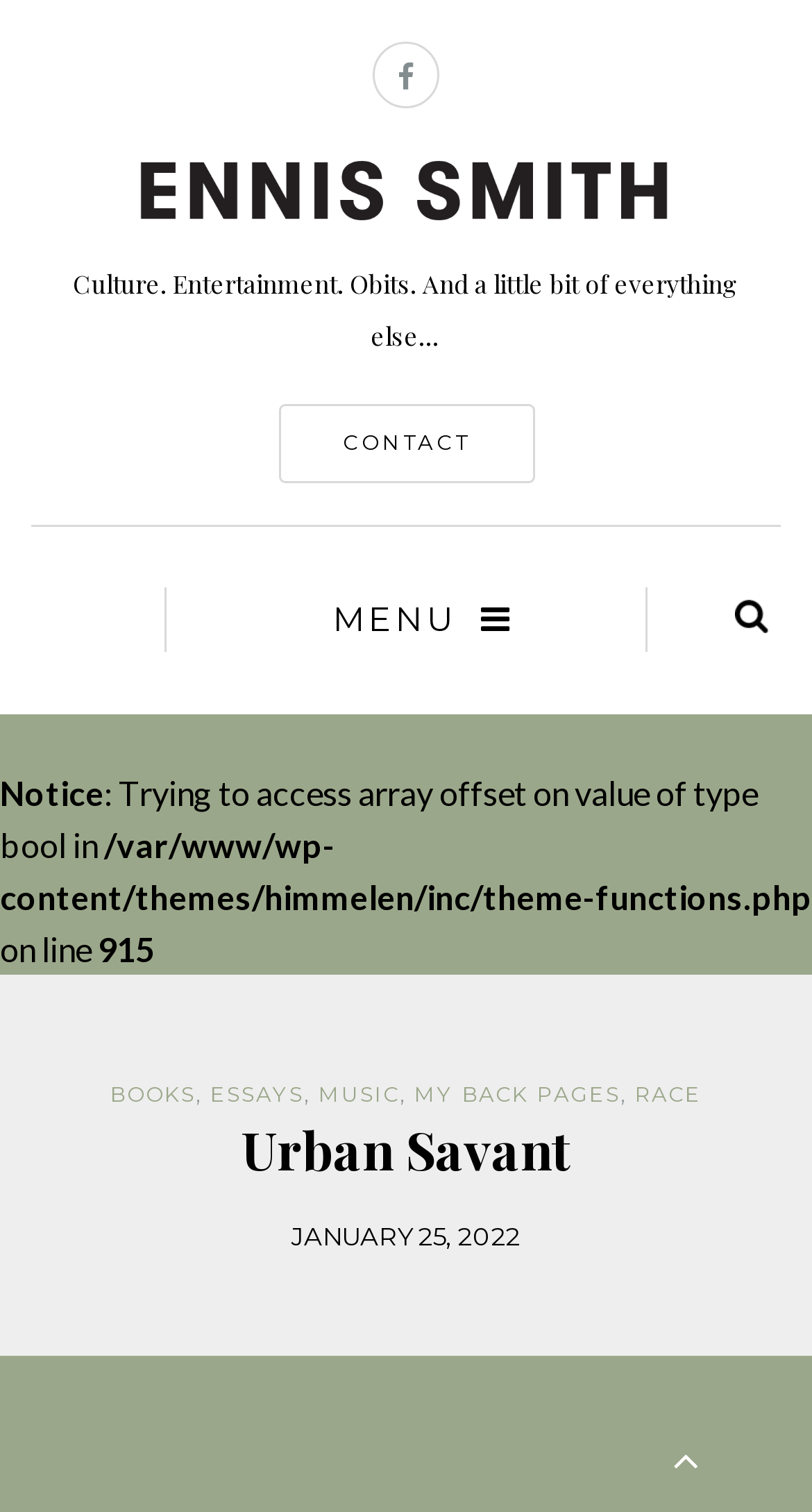Summarize the contents and layout of the webpage in detail.

The webpage is titled "Urban Savant – Ennis Smith" and appears to be a personal blog or website. At the top, there is a navigation menu with links to "CONTACT" and a dropdown menu labeled "MENU". To the right of the navigation menu, there is a search button. 

Below the navigation menu, there is a brief description of the website's content, stating "Culture. Entertainment. Obits. And a little bit of everything else…". 

On the top-left corner, there is a small icon link and a link to "Ennis Smith", accompanied by an image. 

Further down, there is a notice section with an error message related to a PHP file. 

The main content area is divided into sections, with a heading "Urban Savant" at the top. Below the heading, there are links to various categories, including "BOOKS", "ESSAYS", "MUSIC", "MY BACK PAGES", and "RACE", separated by commas. 

At the bottom of the page, there is a date "JANUARY 25, 2022" and a small icon link at the bottom-right corner.